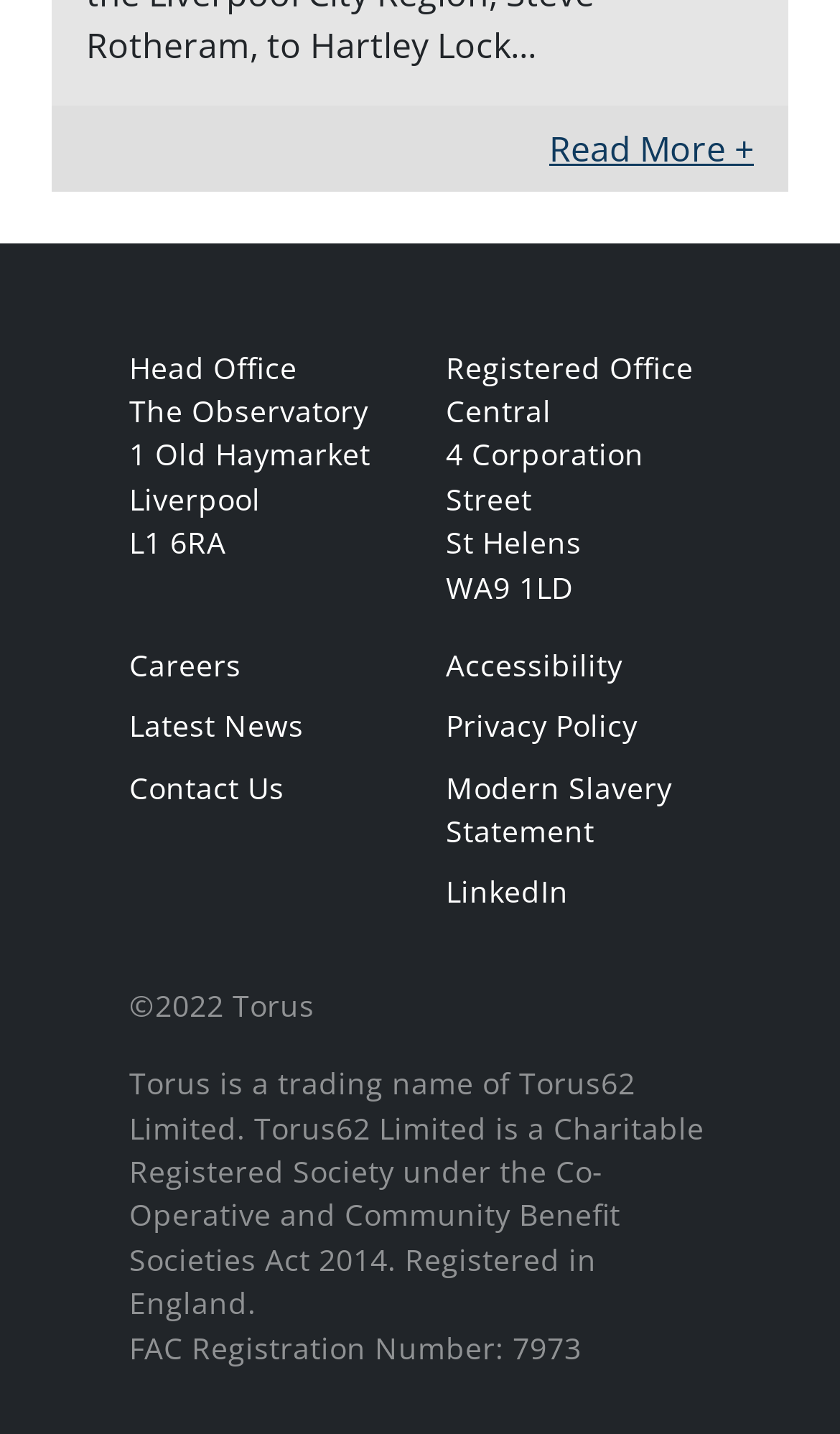From the webpage screenshot, predict the bounding box coordinates (top-left x, top-left y, bottom-right x, bottom-right y) for the UI element described here: Accessibility

[0.531, 0.449, 0.741, 0.478]